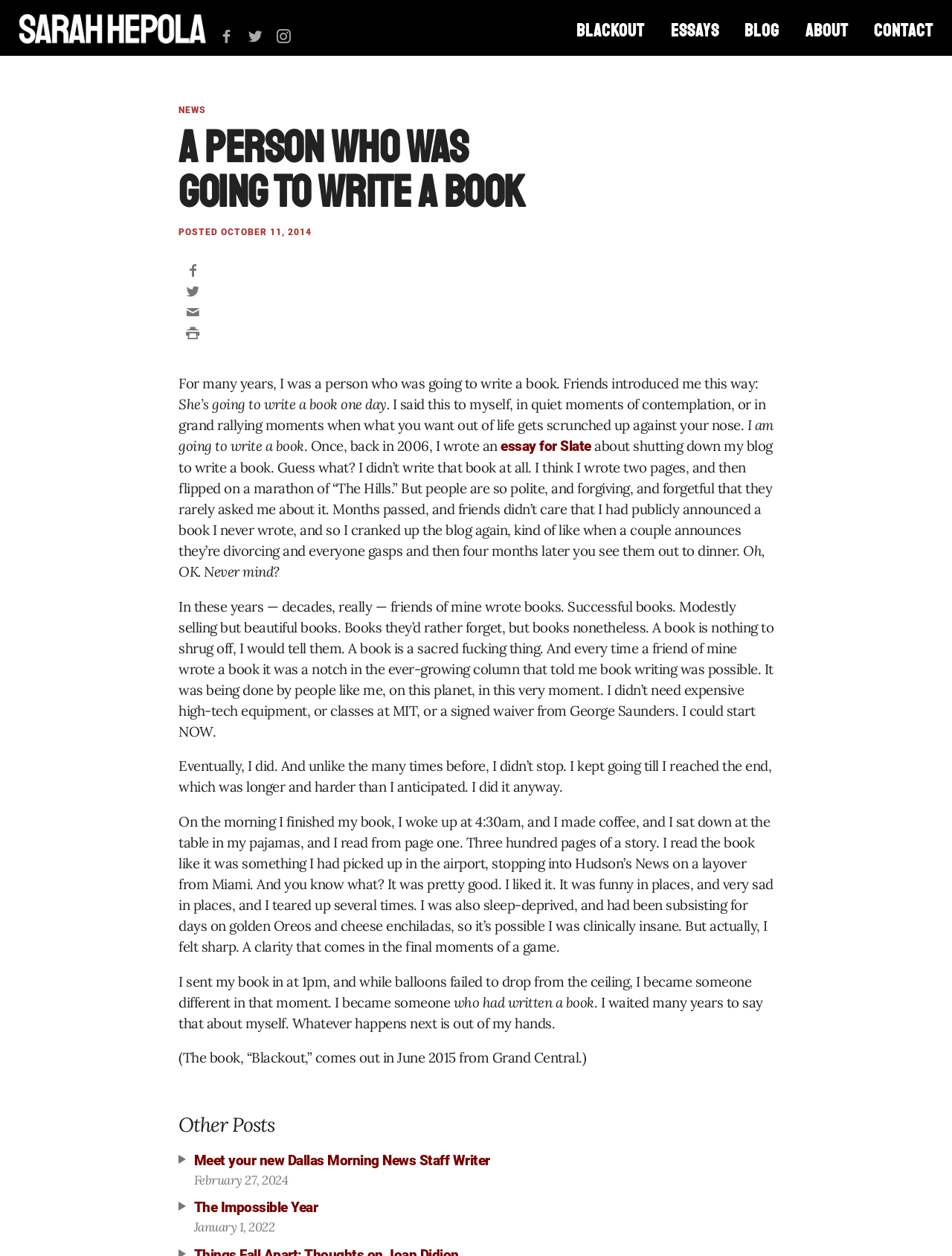Pinpoint the bounding box coordinates of the area that must be clicked to complete this instruction: "Share on Facebook".

[0.195, 0.208, 0.805, 0.225]